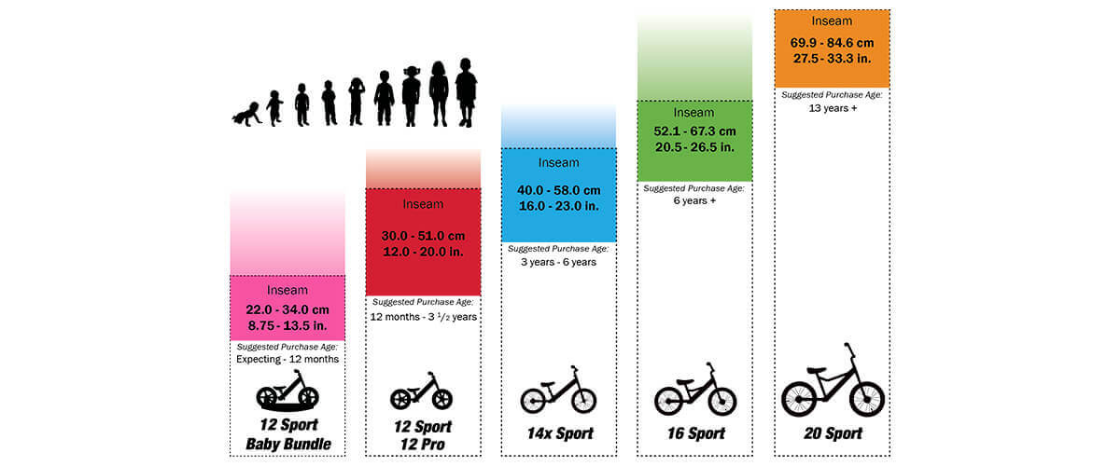What age group is the 16 Sport bike suitable for? Using the information from the screenshot, answer with a single word or phrase.

6 and up